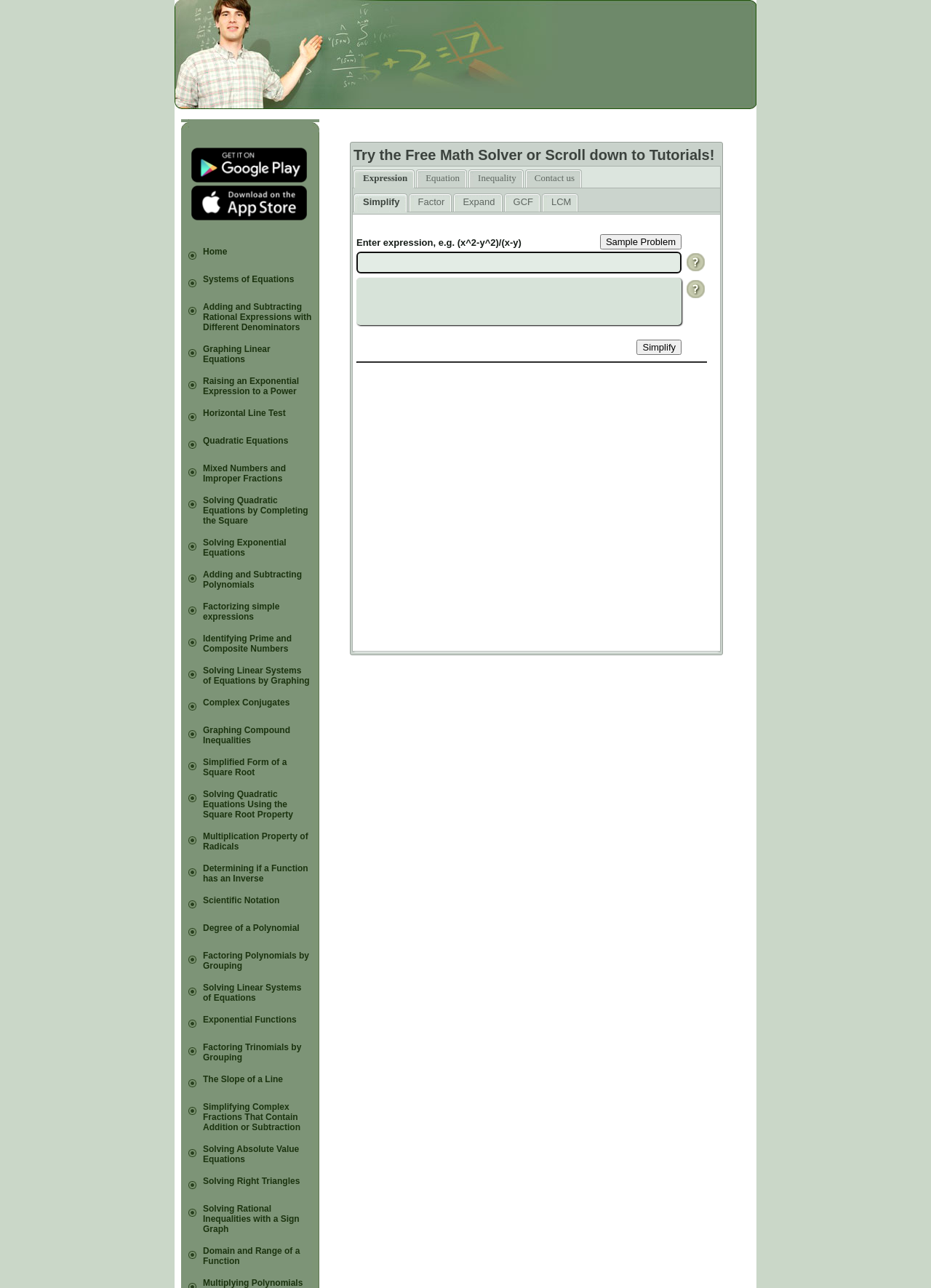Please provide a one-word or phrase answer to the question: 
What is the topic of the webpage?

Math